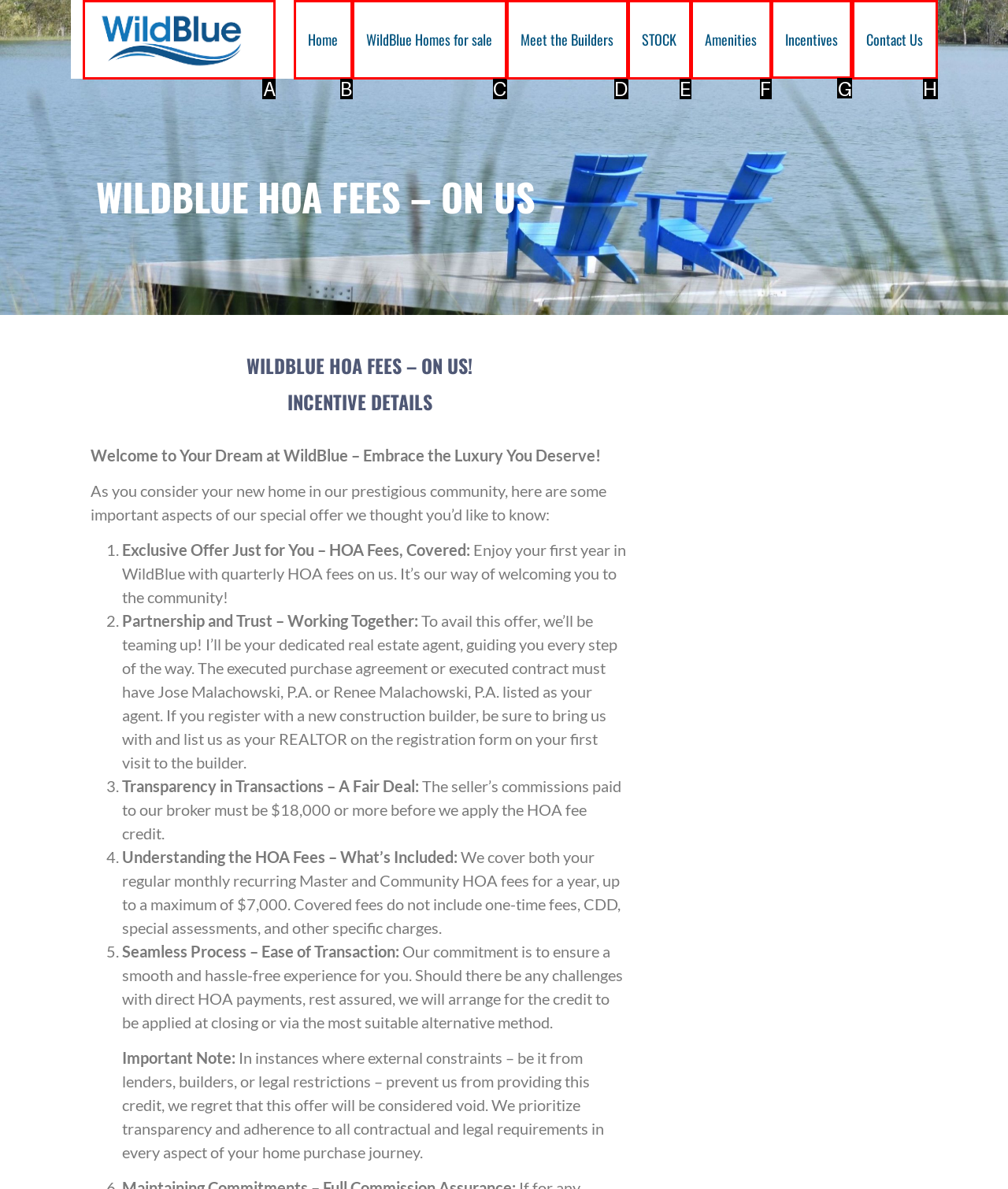Identify the correct UI element to click to follow this instruction: Learn more about Incentives
Respond with the letter of the appropriate choice from the displayed options.

G